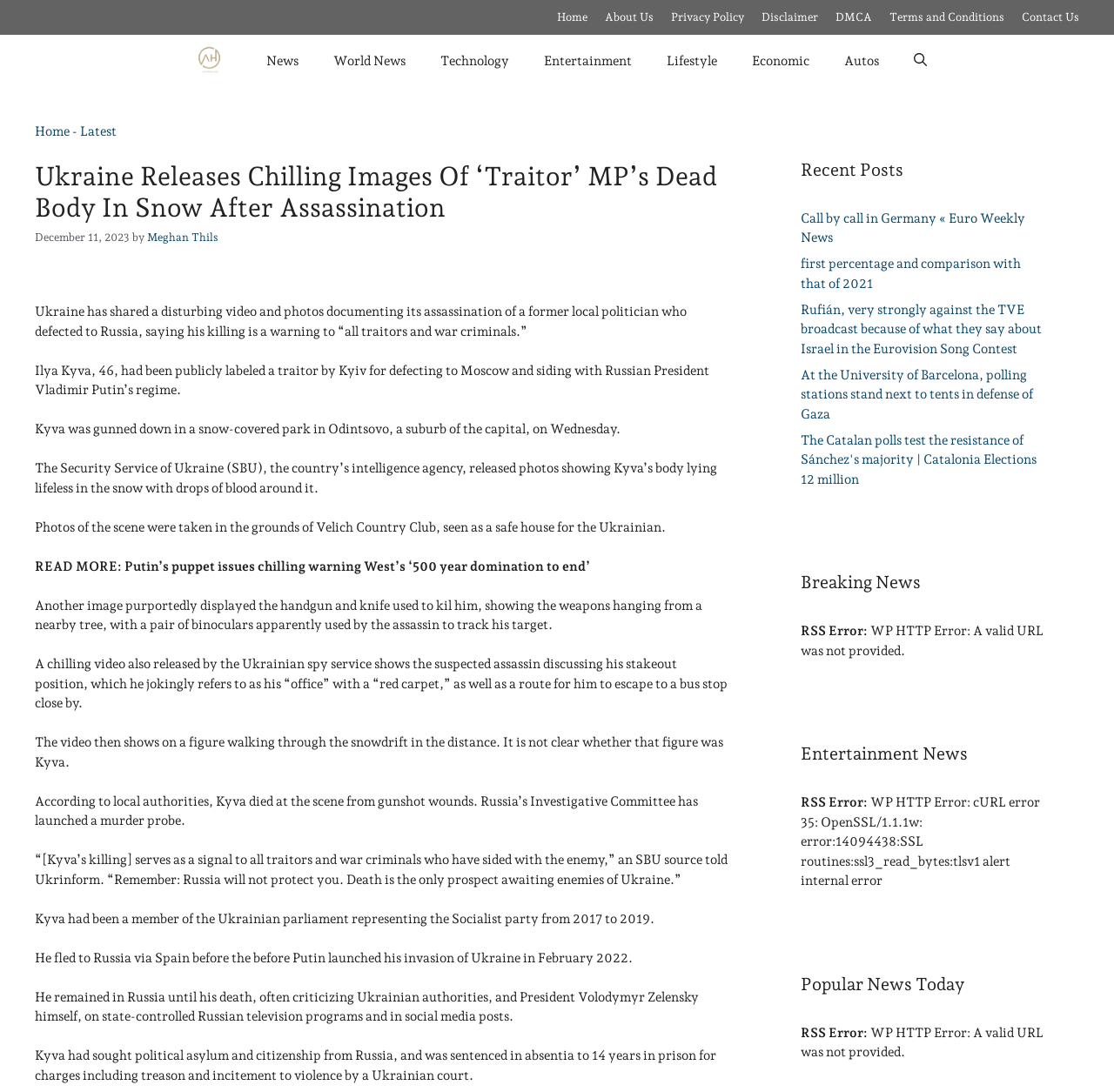Use the details in the image to answer the question thoroughly: 
What is the name of the Ukrainian President mentioned in the article?

I found the answer by reading the article content, specifically the paragraph that mentions 'He remained in Russia until his death, often criticizing Ukrainian authorities, and President Volodymyr Zelensky himself, on state-controlled Russian television programs and in social media posts.'